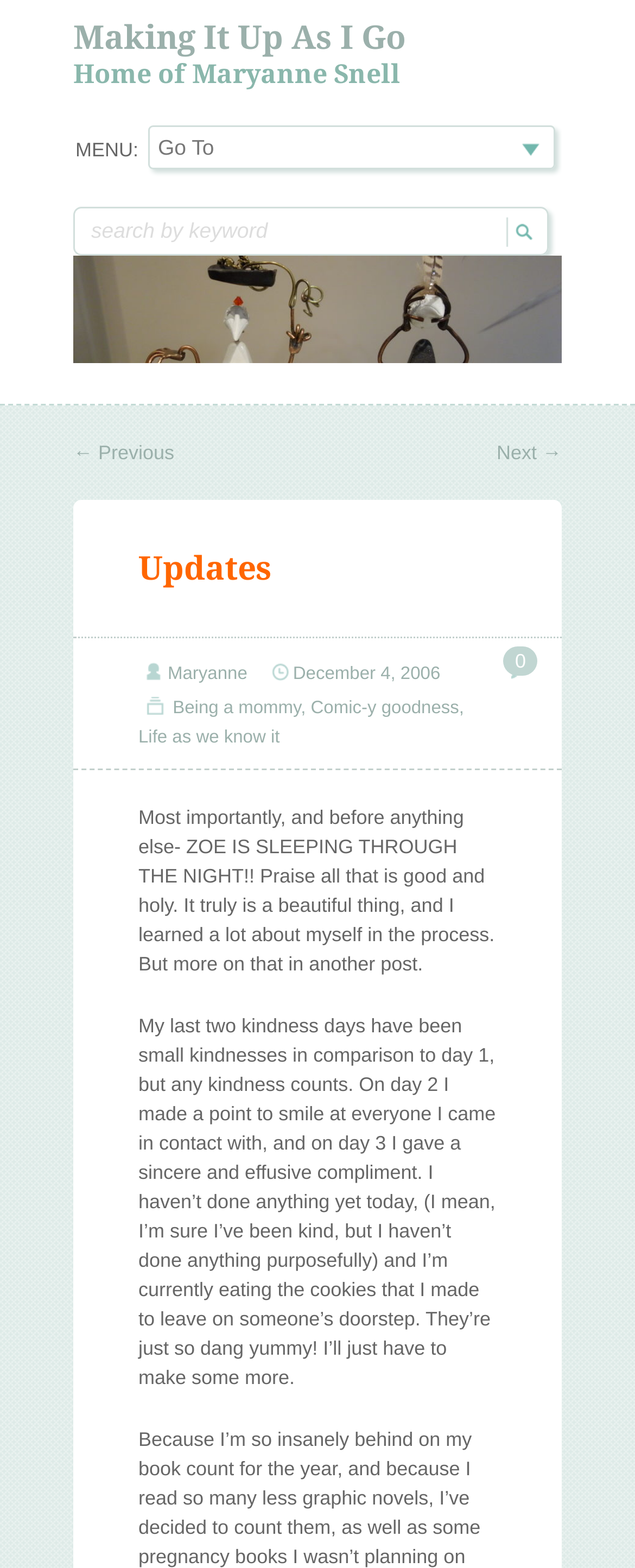With reference to the screenshot, provide a detailed response to the question below:
How many links are there in the 'Updates' section?

The 'Updates' section is located in the middle of the webpage, and it contains 5 links: '0', 'Maryanne', 'December 4, 2006', 'Being a mommy', and 'Comic-y goodness'.